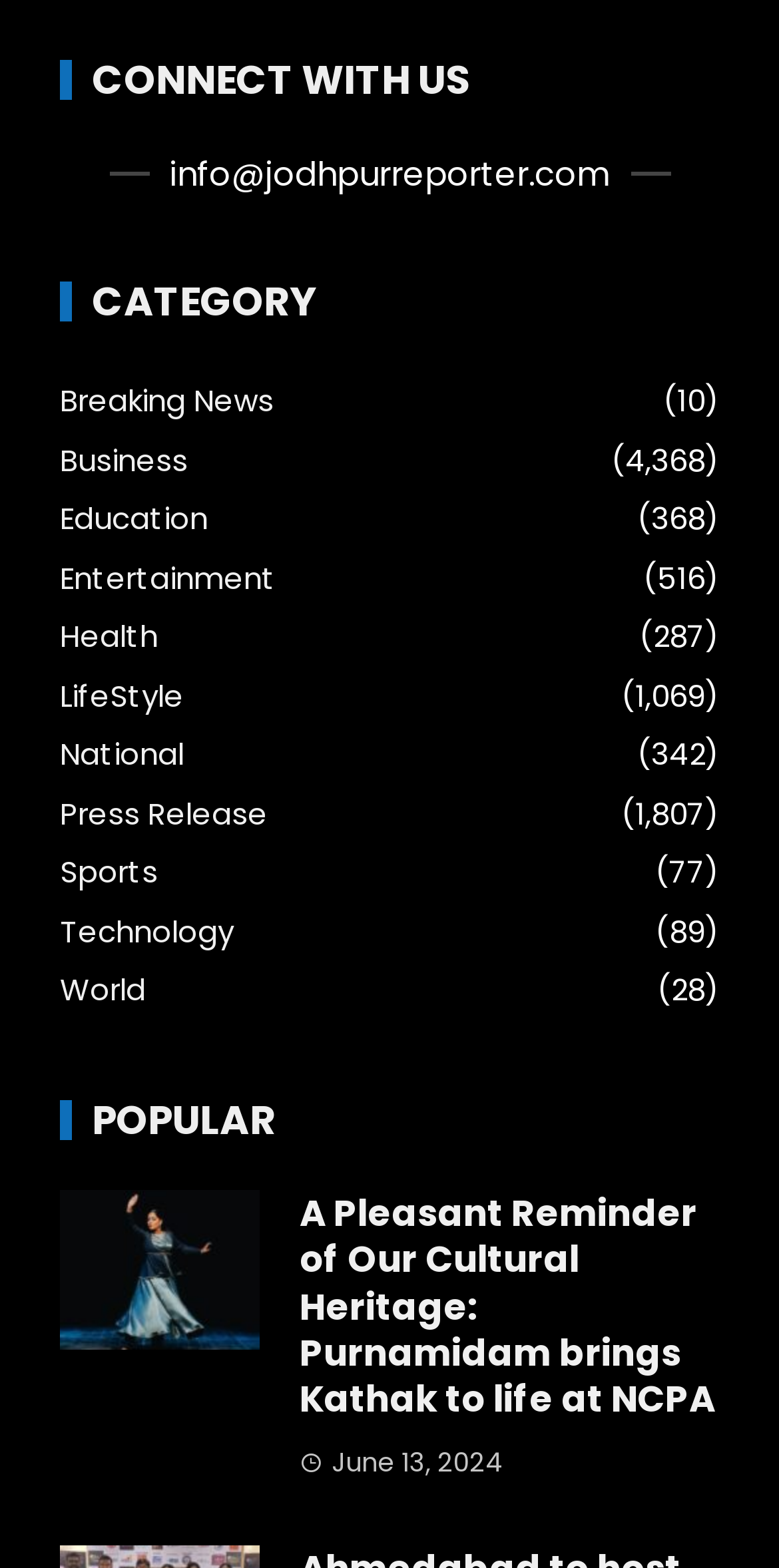Please identify the bounding box coordinates for the region that you need to click to follow this instruction: "Click on the 'info@jodhpurreporter.com' email link".

[0.217, 0.097, 0.783, 0.126]